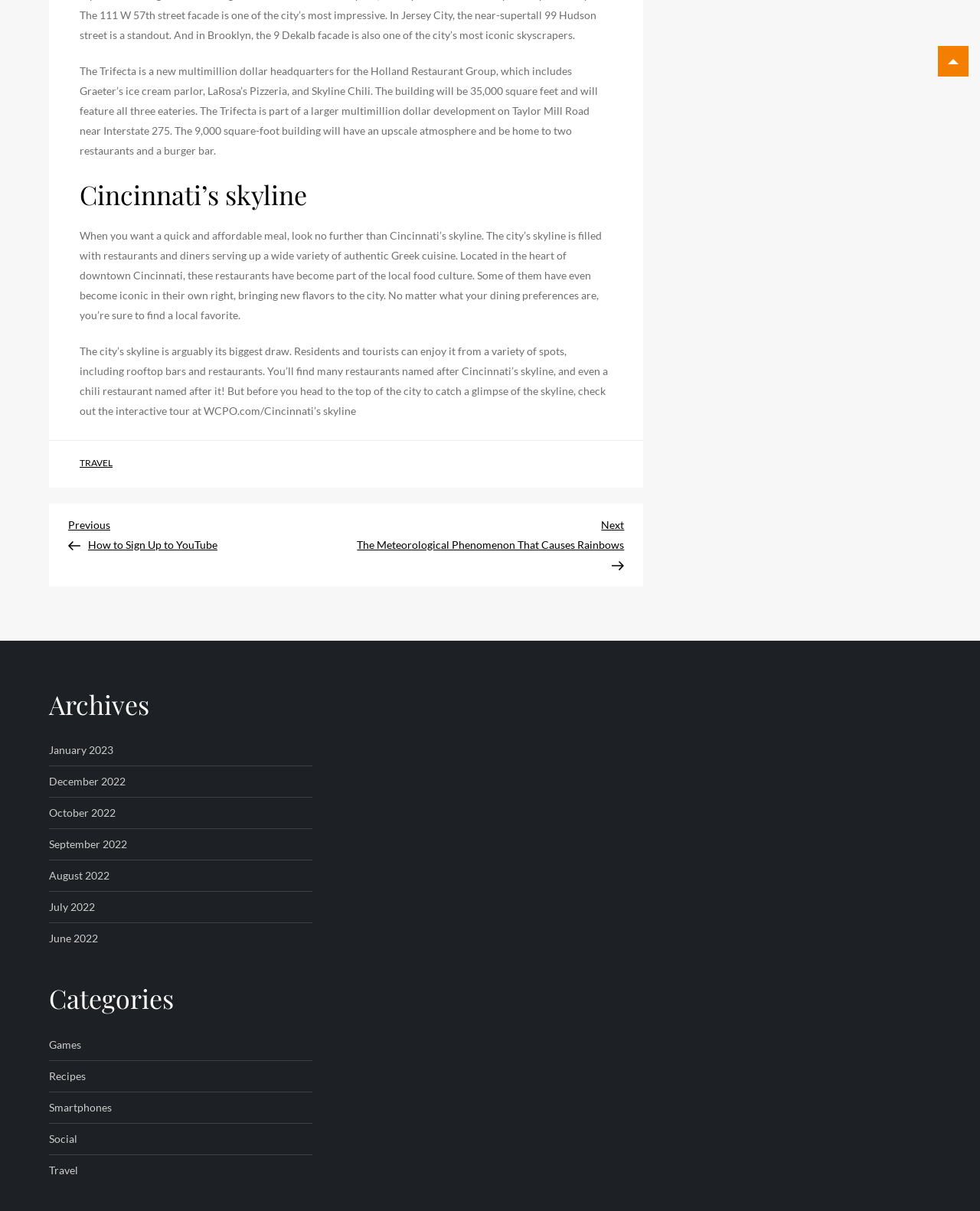Please find the bounding box coordinates of the clickable region needed to complete the following instruction: "Click on 'TRAVEL'". The bounding box coordinates must consist of four float numbers between 0 and 1, i.e., [left, top, right, bottom].

[0.081, 0.377, 0.115, 0.387]